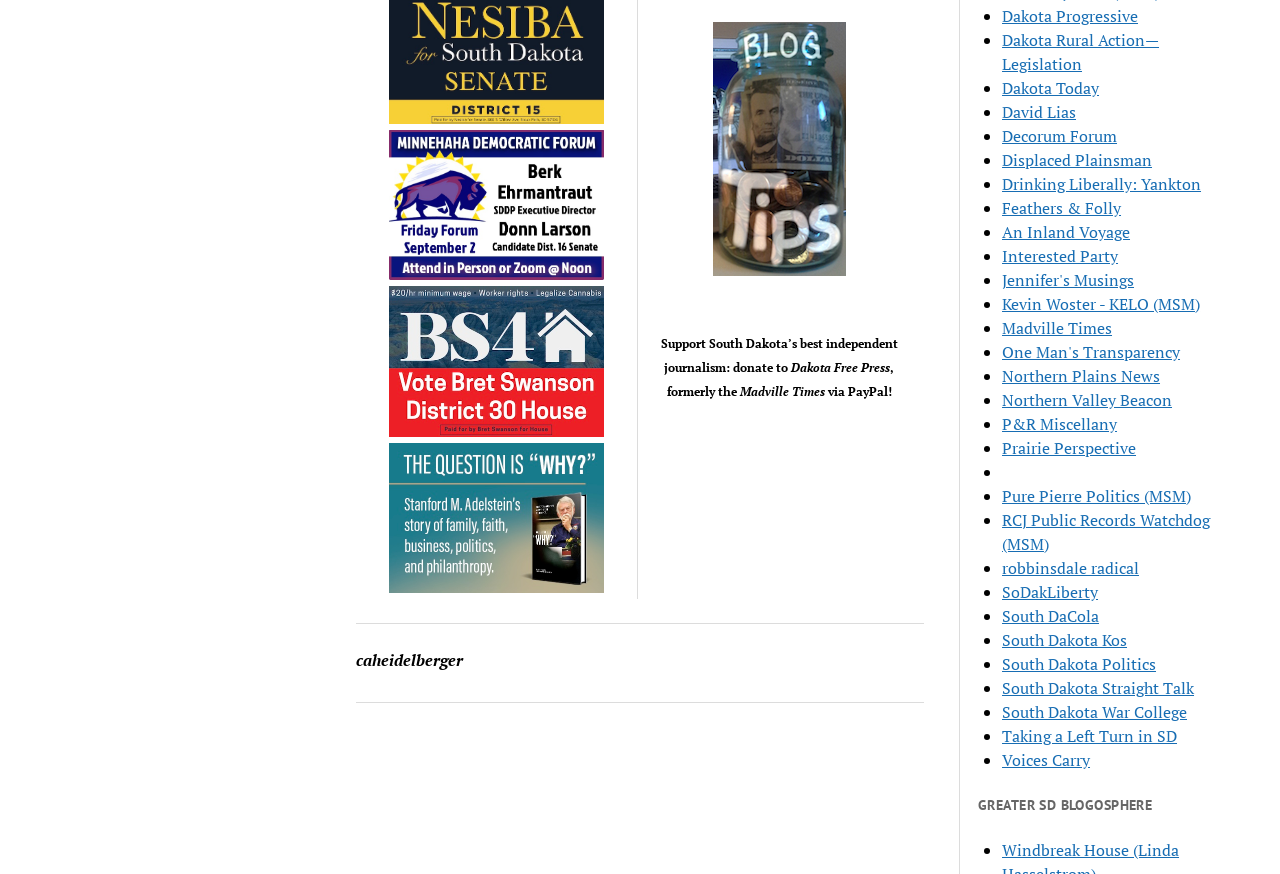Locate the bounding box coordinates of the element that should be clicked to execute the following instruction: "Donate to Dakota Free Press via PayPal".

[0.557, 0.025, 0.661, 0.316]